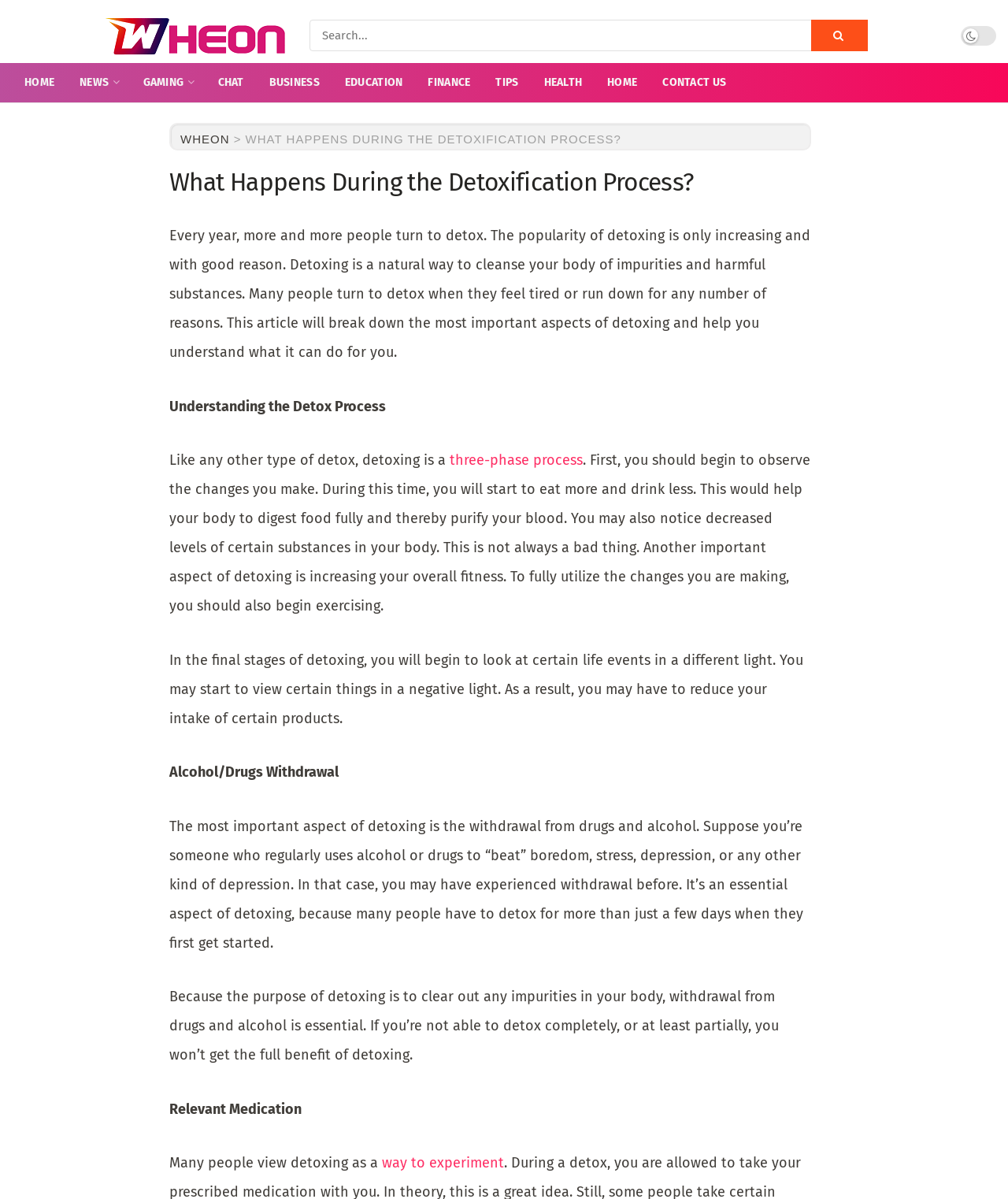Determine the bounding box coordinates of the section to be clicked to follow the instruction: "Go to HOME page". The coordinates should be given as four float numbers between 0 and 1, formatted as [left, top, right, bottom].

[0.012, 0.053, 0.067, 0.085]